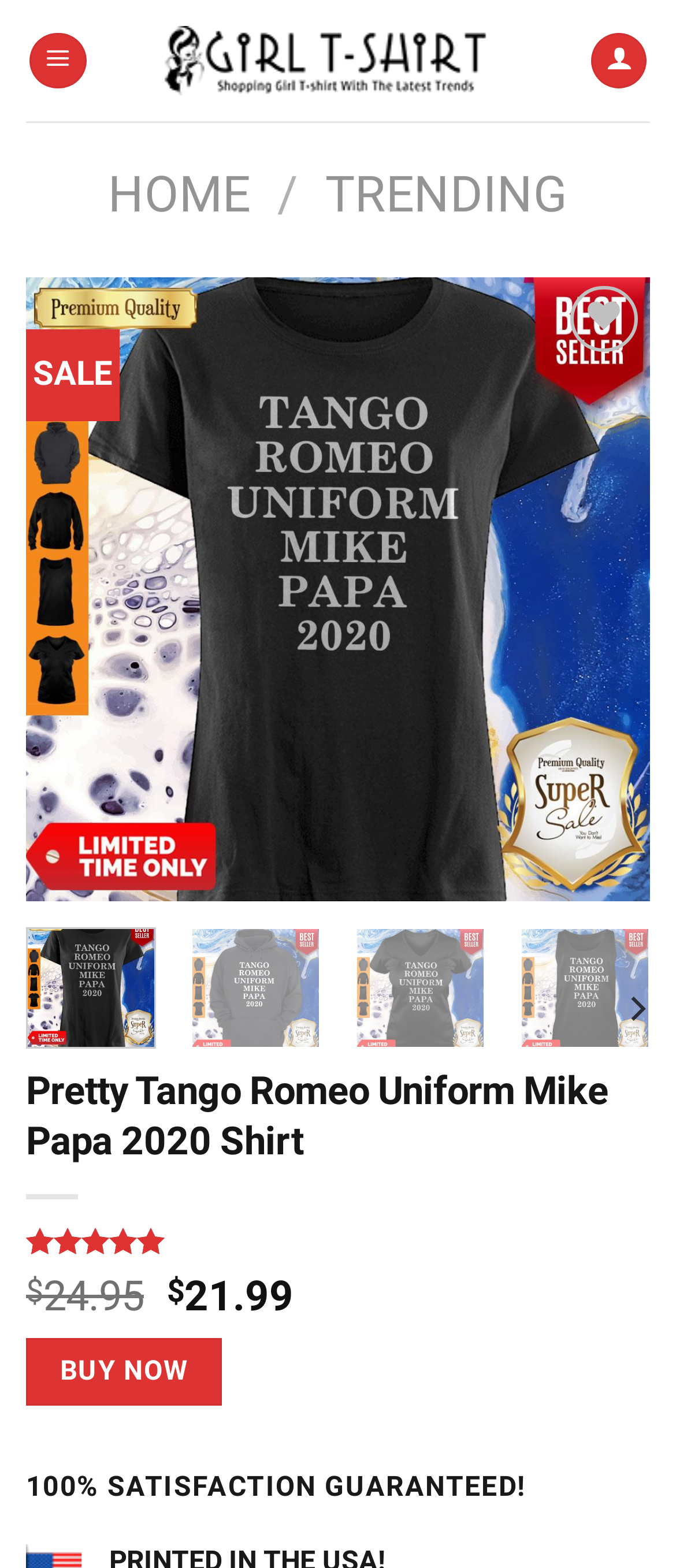Determine the bounding box coordinates of the section to be clicked to follow the instruction: "Click the 'Previous' button". The coordinates should be given as four float numbers between 0 and 1, formatted as [left, top, right, bottom].

[0.075, 0.336, 0.168, 0.415]